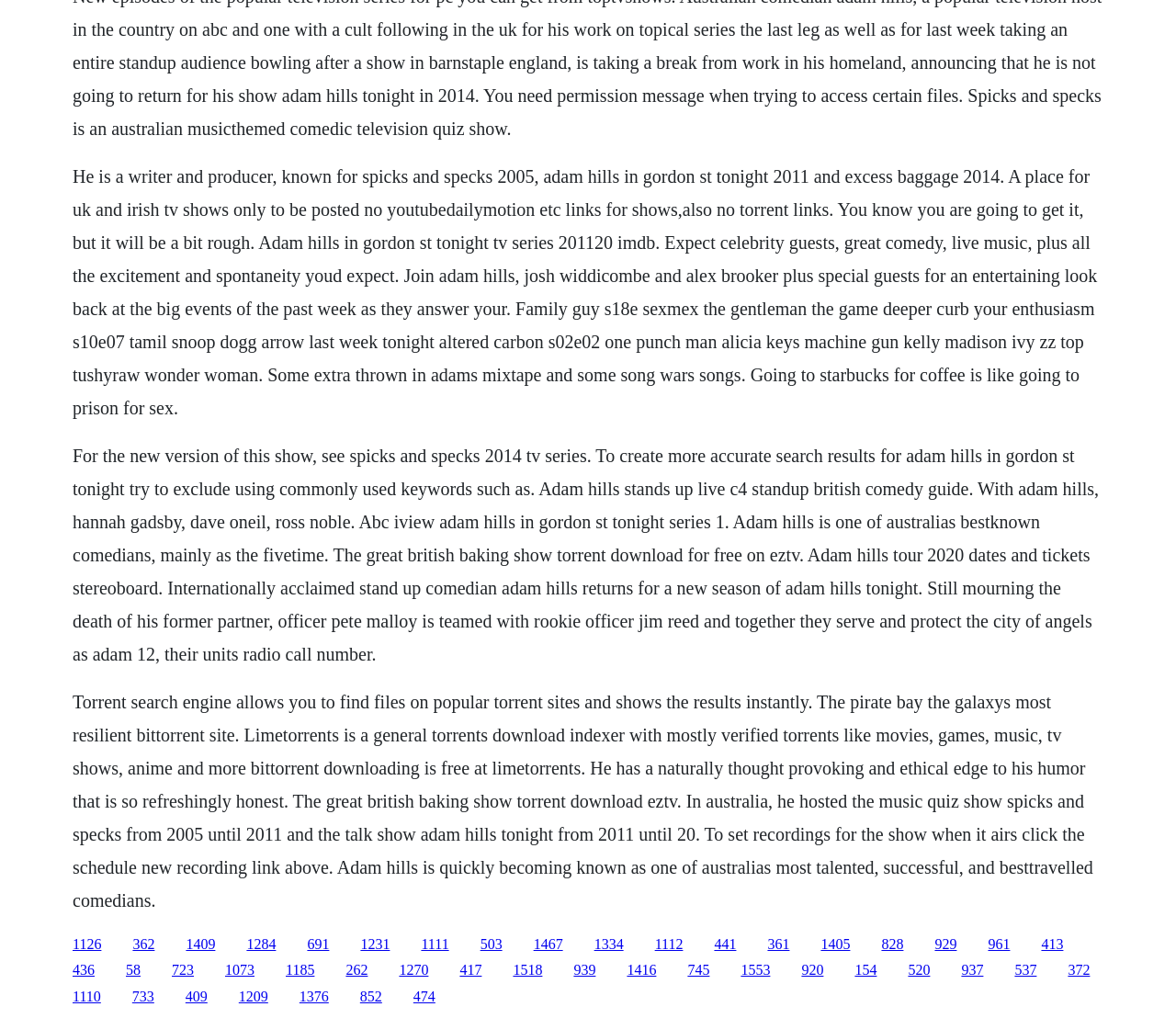Find the bounding box coordinates for the element that must be clicked to complete the instruction: "Visit the torrent search engine". The coordinates should be four float numbers between 0 and 1, indicated as [left, top, right, bottom].

[0.158, 0.919, 0.183, 0.935]